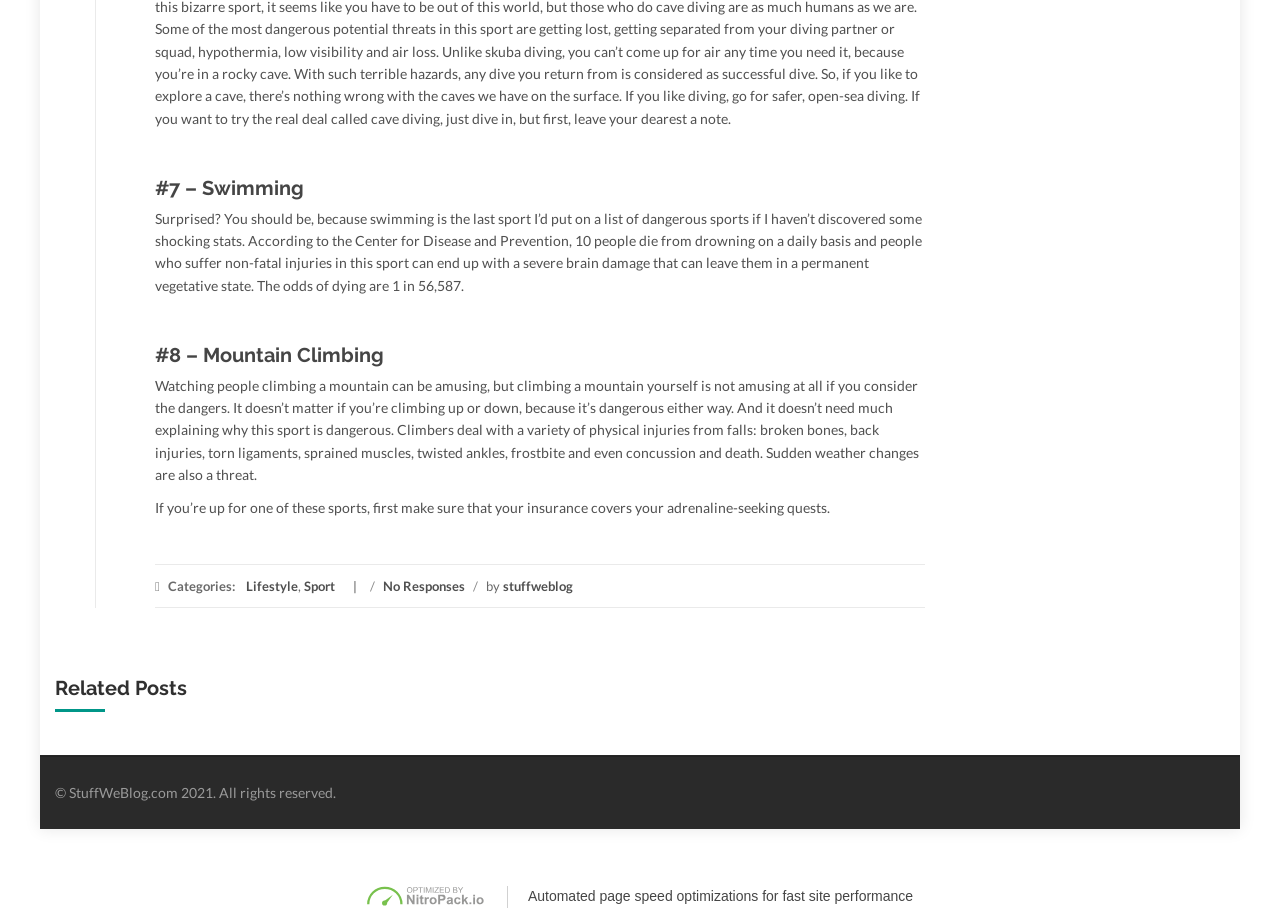Reply to the question with a single word or phrase:
What is the eighth most dangerous sport?

Mountain Climbing